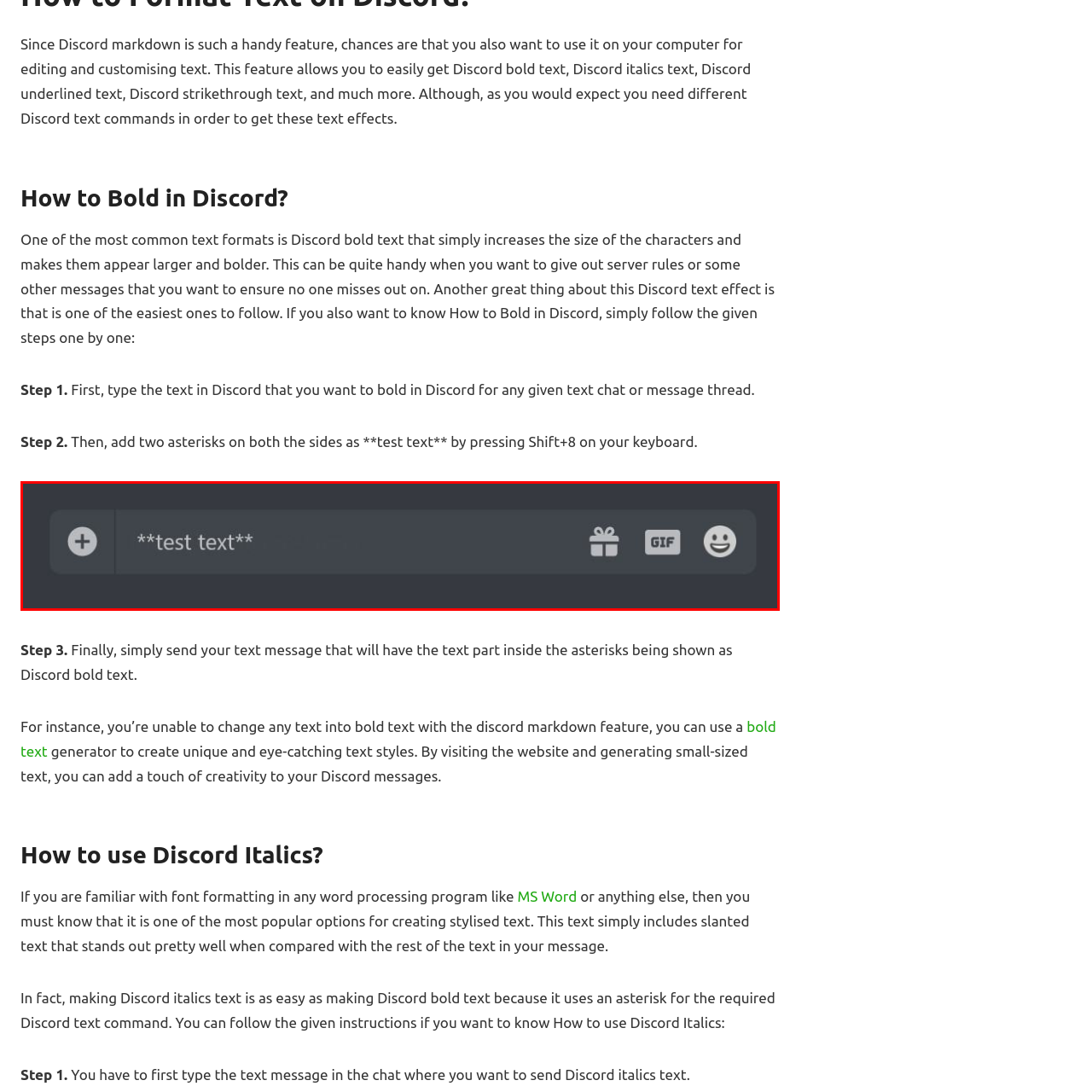What is the context of this Discord example?
Examine the content inside the red bounding box in the image and provide a thorough answer to the question based on that visual information.

This example is part of a broader guide on utilizing Discord's markdown features for customizing text in chat, which suggests that the image is being used to illustrate how to use bold formatting in Discord messages.